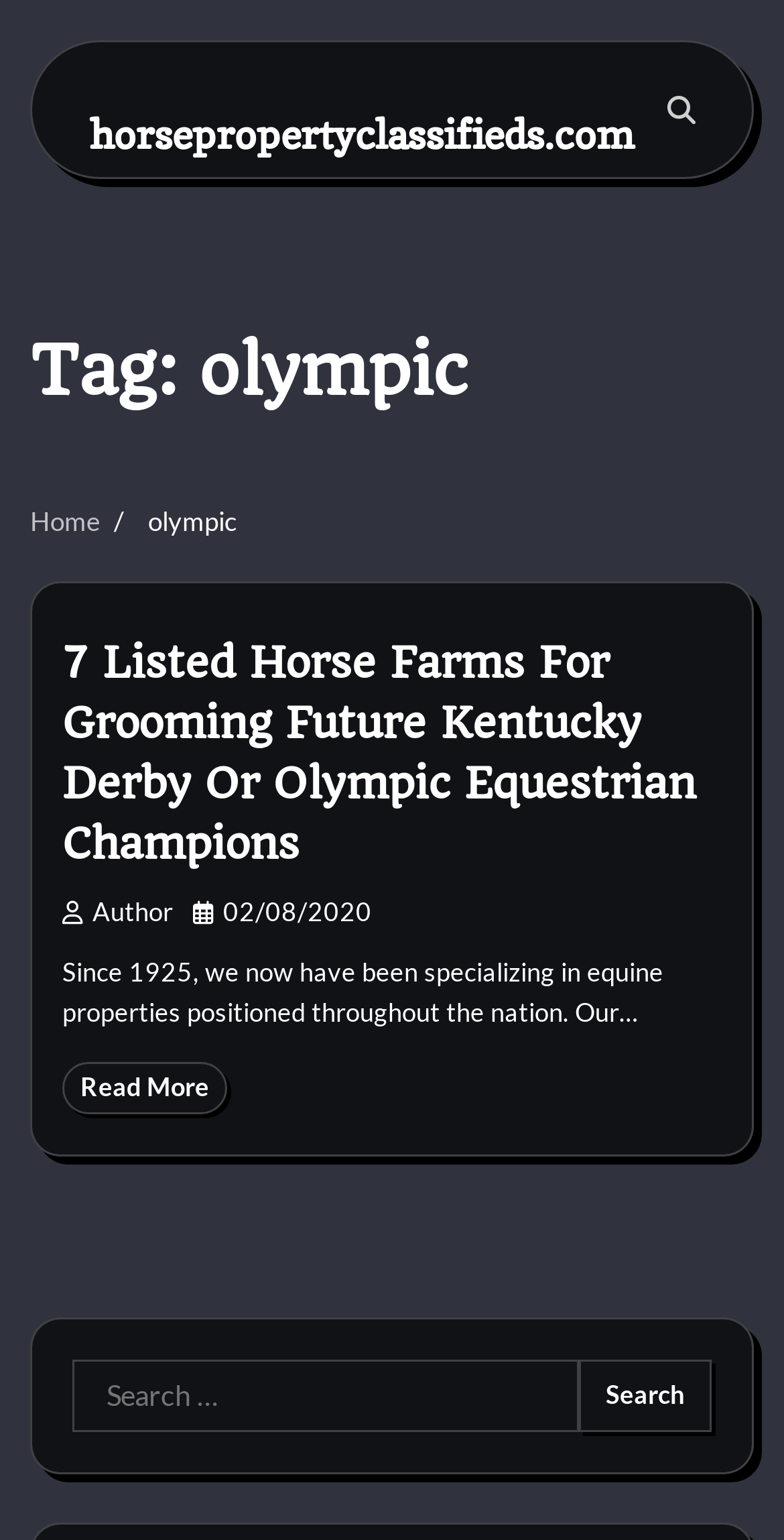Please analyze the image and give a detailed answer to the question:
What is the category of the listed horse farms?

Based on the webpage, the category of the listed horse farms is 'Olympic' as indicated by the heading 'Tag: olympic' and the breadcrumb navigation 'olympic'.